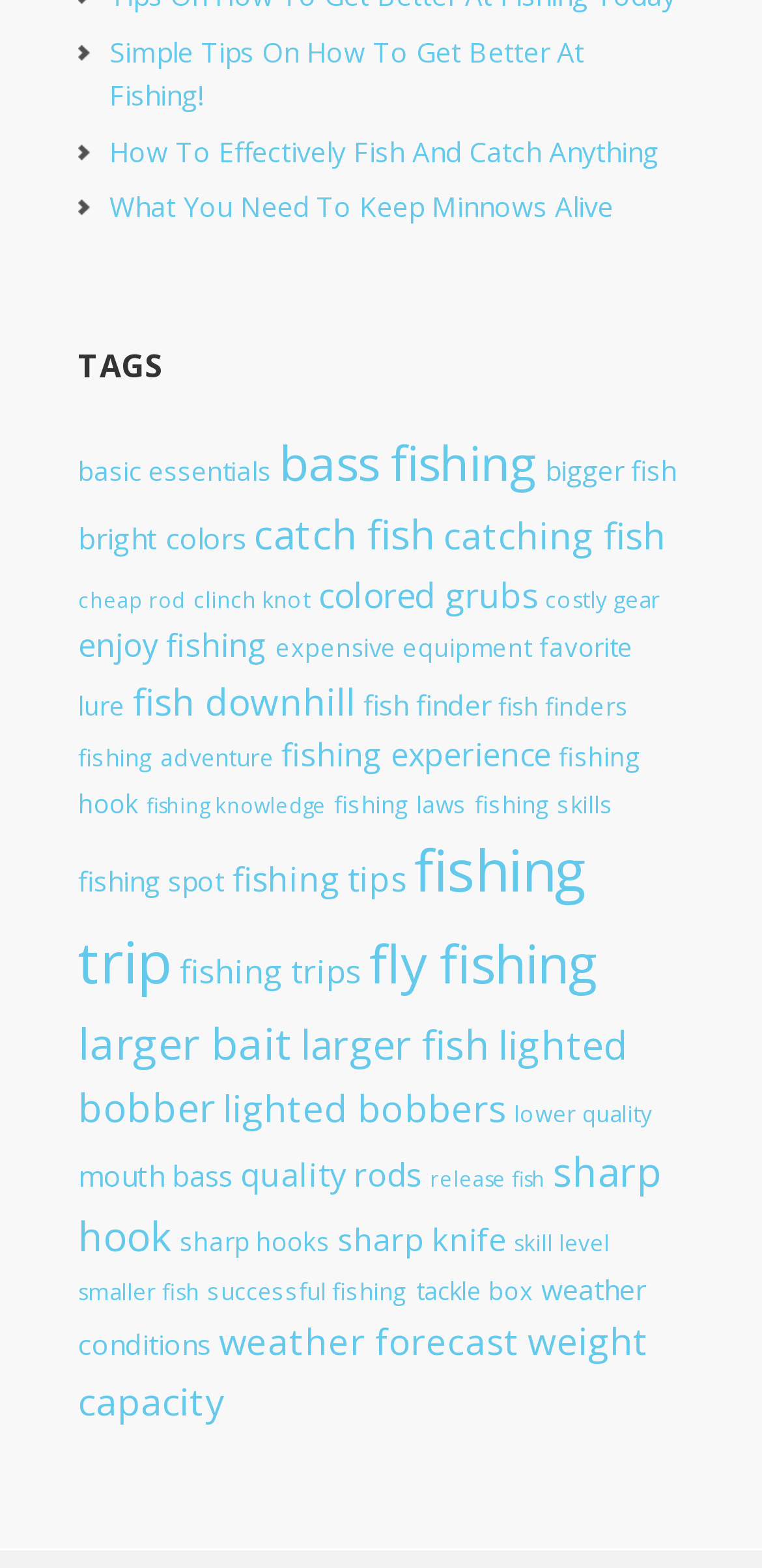Identify the bounding box of the HTML element described as: "successful fishing".

[0.272, 0.812, 0.536, 0.834]